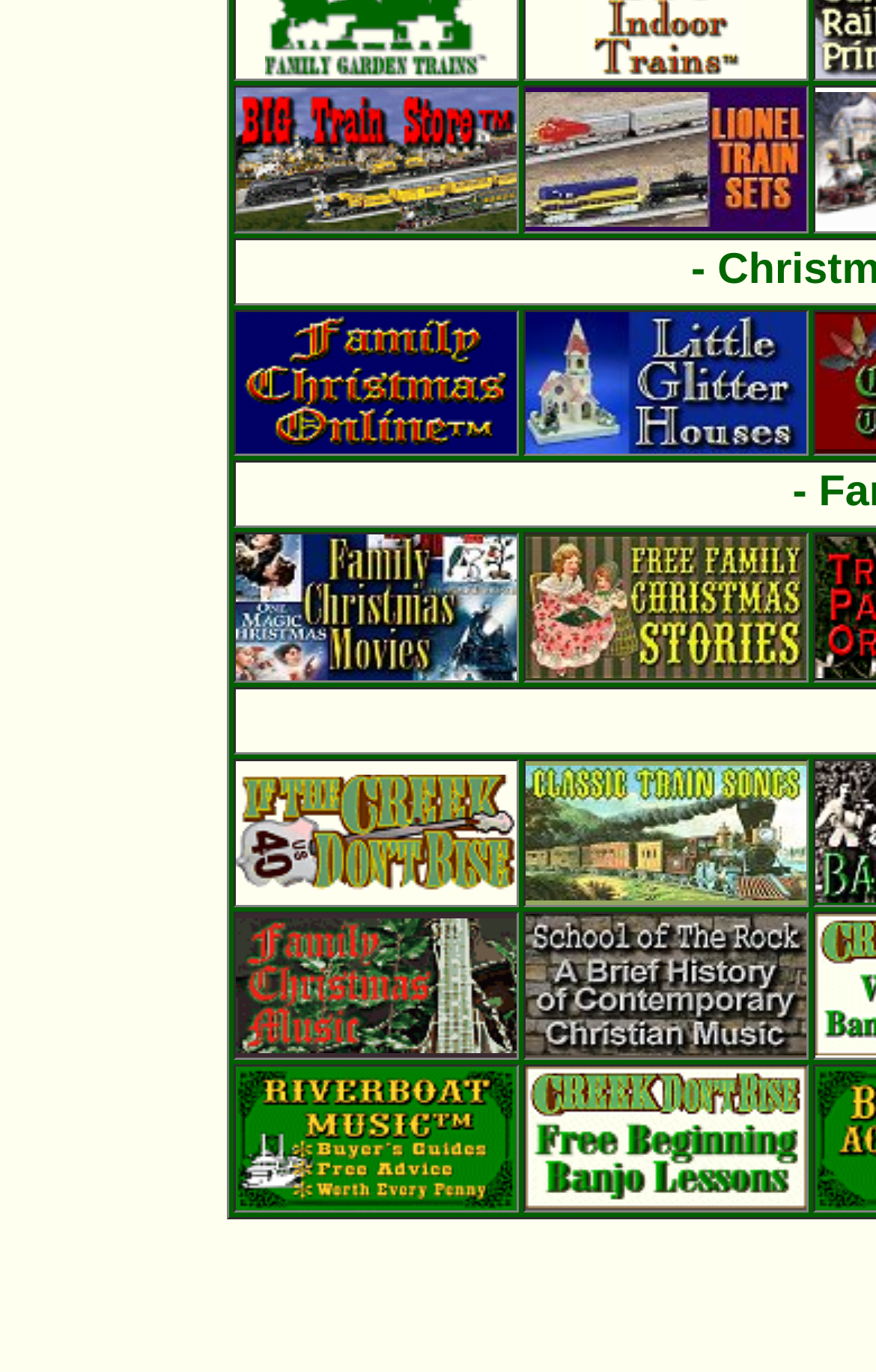Determine the bounding box coordinates for the region that must be clicked to execute the following instruction: "Visit the FamilyChristmasOnline site".

[0.269, 0.306, 0.59, 0.334]